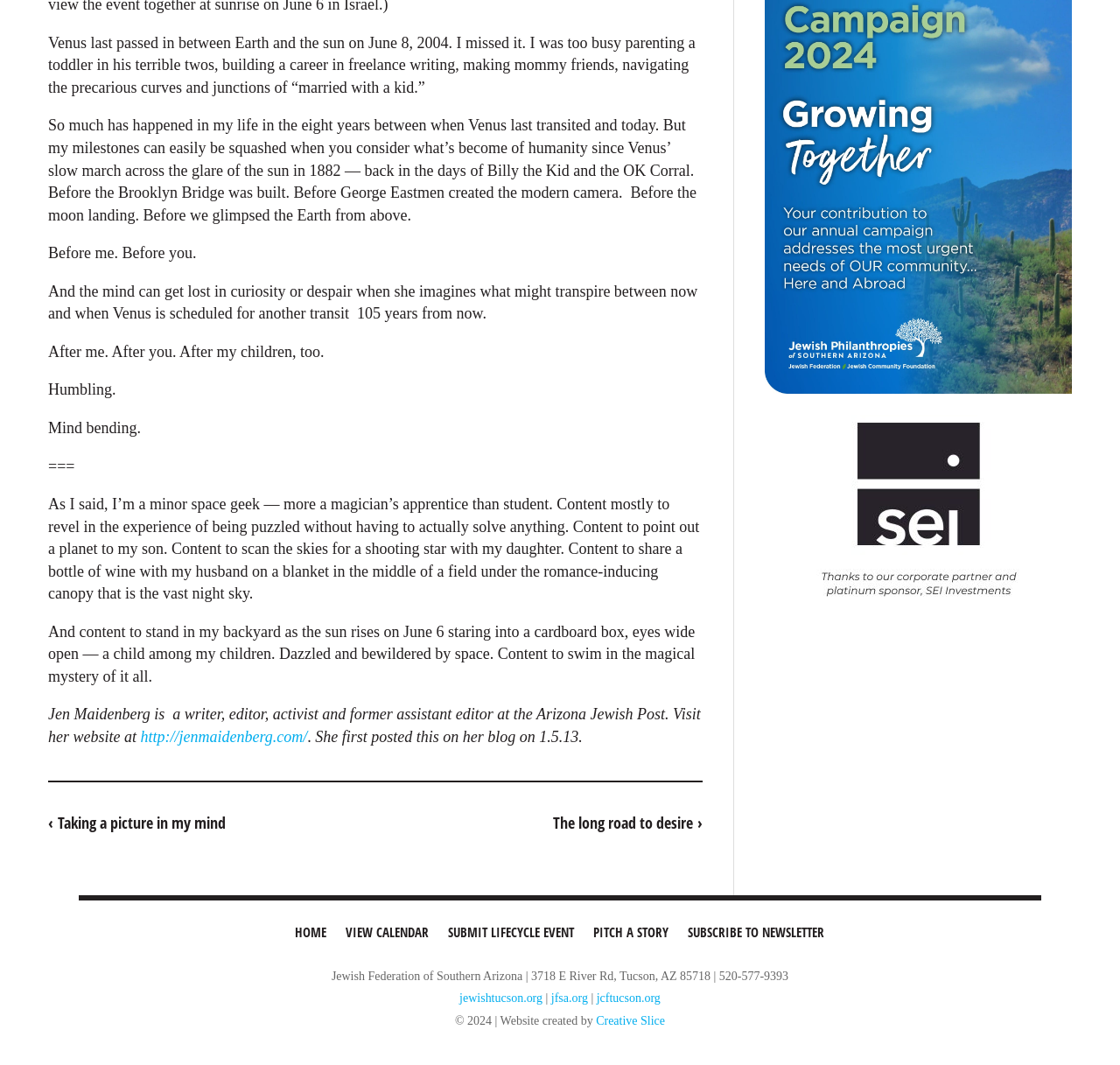Find the bounding box coordinates of the element to click in order to complete the given instruction: "Subscribe to the newsletter."

[0.607, 0.858, 0.743, 0.894]